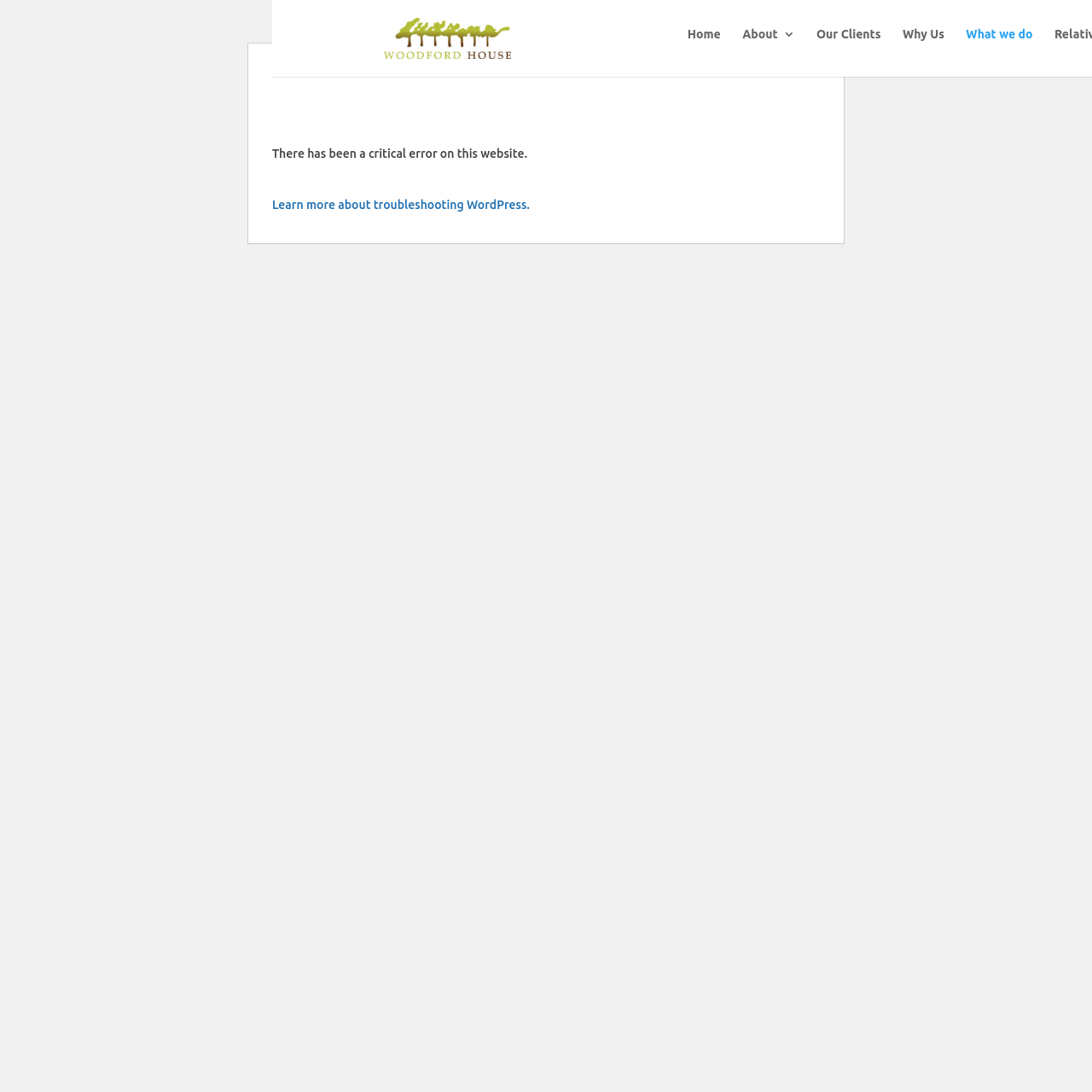Offer a meticulous description of the webpage's structure and content.

The webpage is about Woodford House care home, providing an overview of their services. At the top left, there is a link to "Woodford House" accompanied by an image with the same name. To the right of this, there are five navigation links: "Home", "About 3", "Our Clients", "Why Us", and "What we do", which are evenly spaced and aligned horizontally.

Below the navigation links, there is a prominent article section that occupies most of the page. However, instead of displaying the expected content, it shows an error message stating "There has been a critical error on this website." Below this error message, there is a link to "Learn more about troubleshooting WordPress", which suggests that the issue is related to the website's backend.